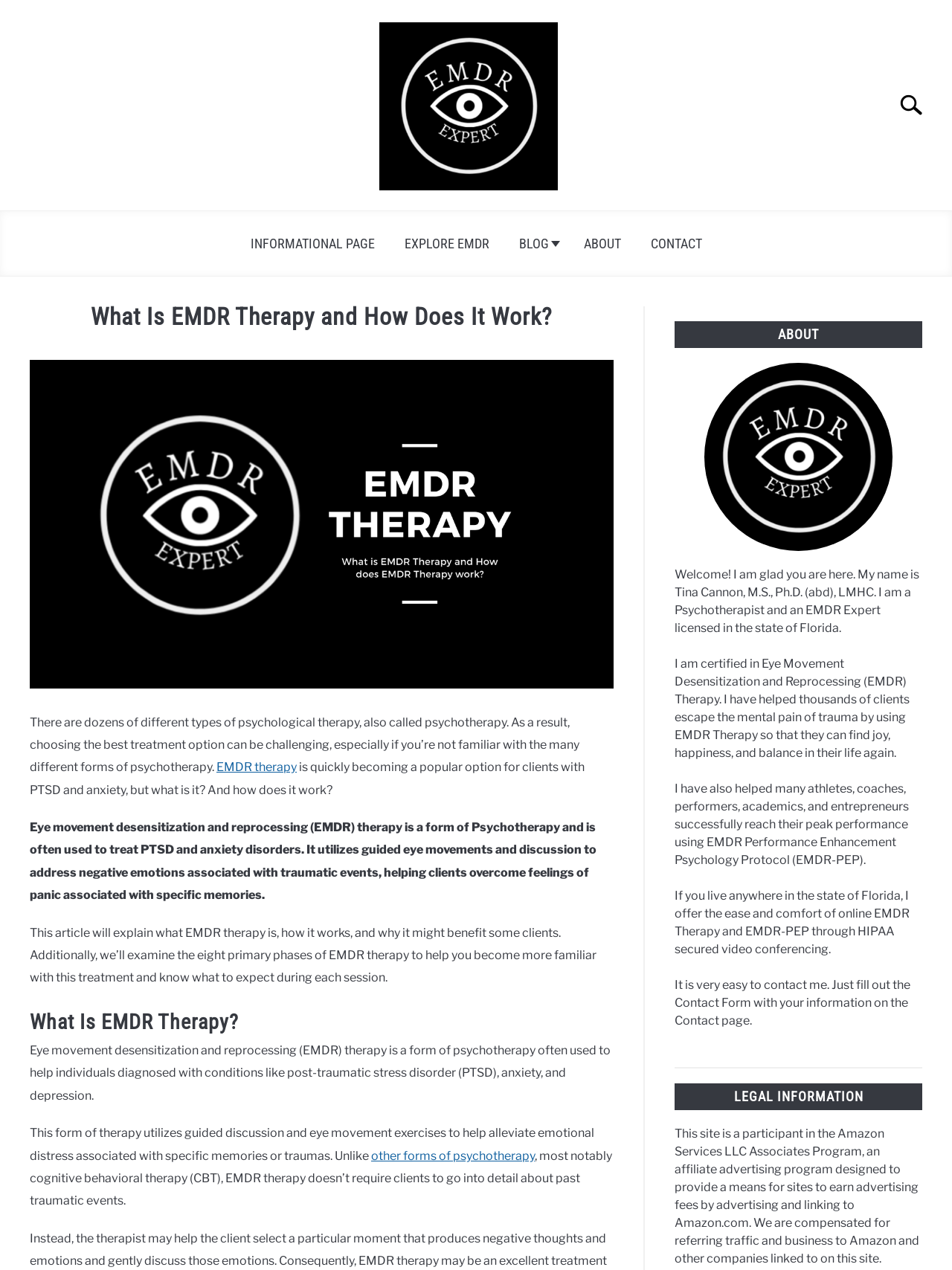Answer the question in a single word or phrase:
How can you contact the author?

through the Contact Form